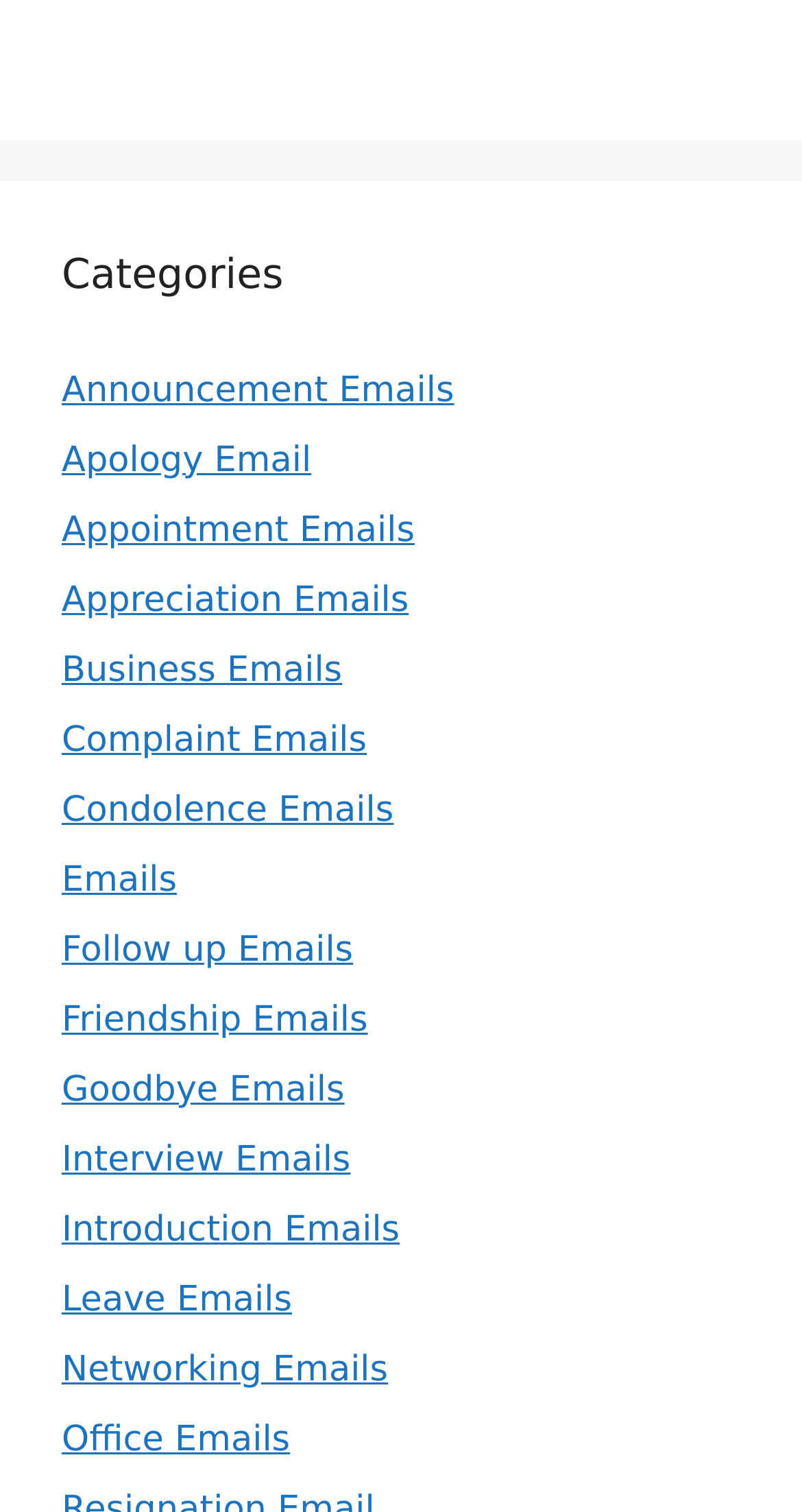Identify the bounding box coordinates for the UI element mentioned here: "Follow up Emails". Provide the coordinates as four float values between 0 and 1, i.e., [left, top, right, bottom].

[0.077, 0.615, 0.44, 0.642]